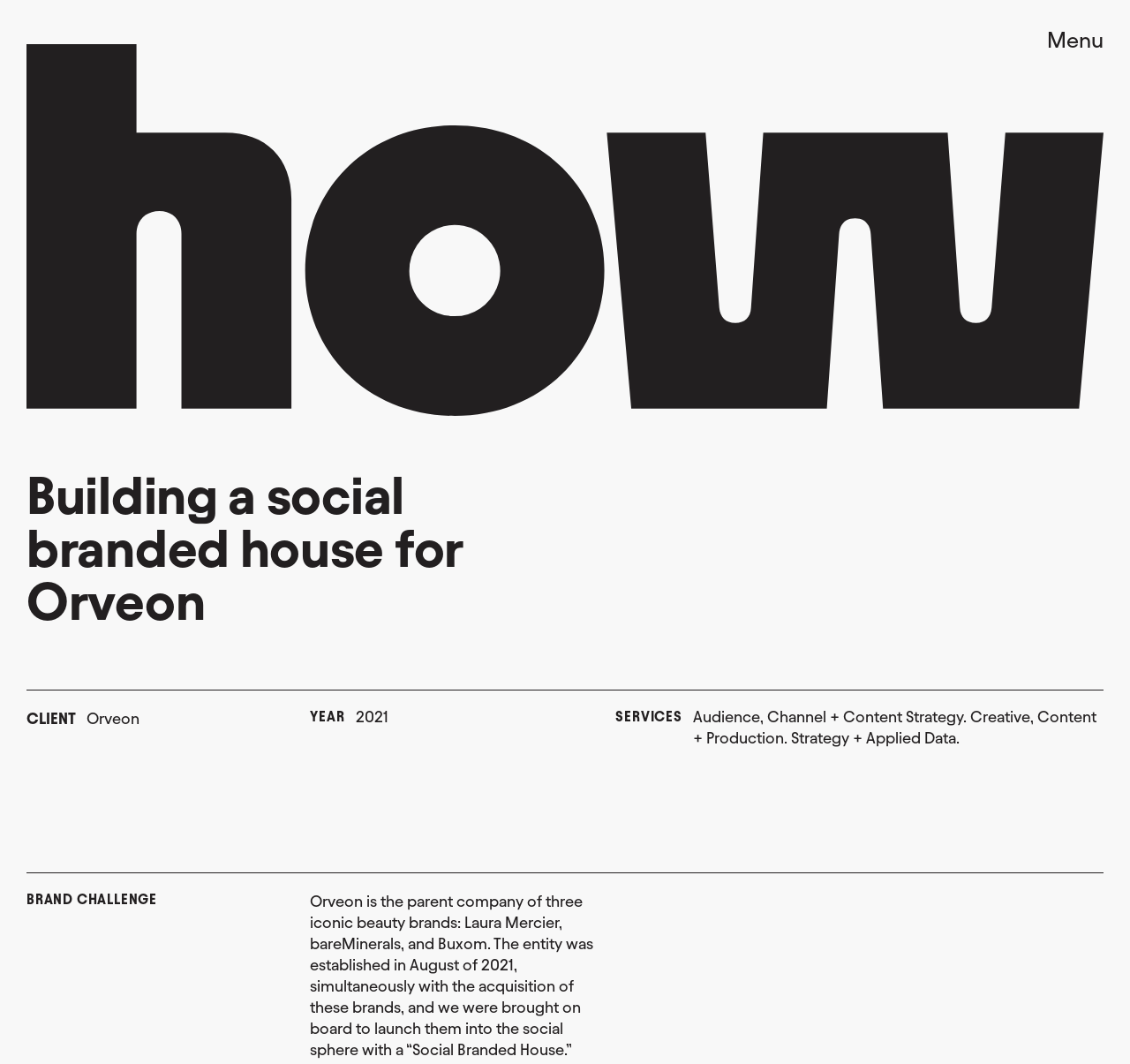What is the company name on the top left?
Using the screenshot, give a one-word or short phrase answer.

HOW Agency